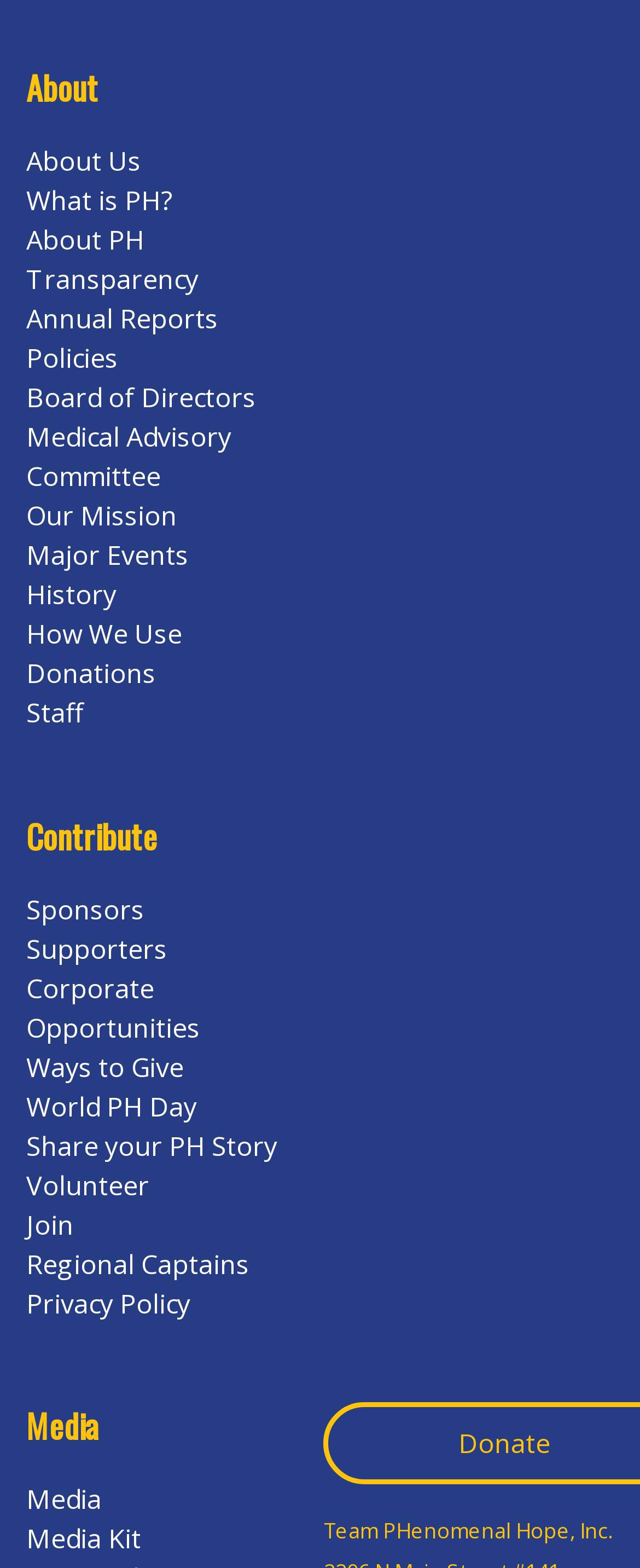Please provide a comprehensive answer to the question below using the information from the image: What type of content is available in the 'Media' section?

The 'Media' section, indicated by a heading element with a bounding box of [0.041, 0.897, 0.494, 0.923], contains a link to a 'Media Kit', suggesting that this section provides media-related resources or information.